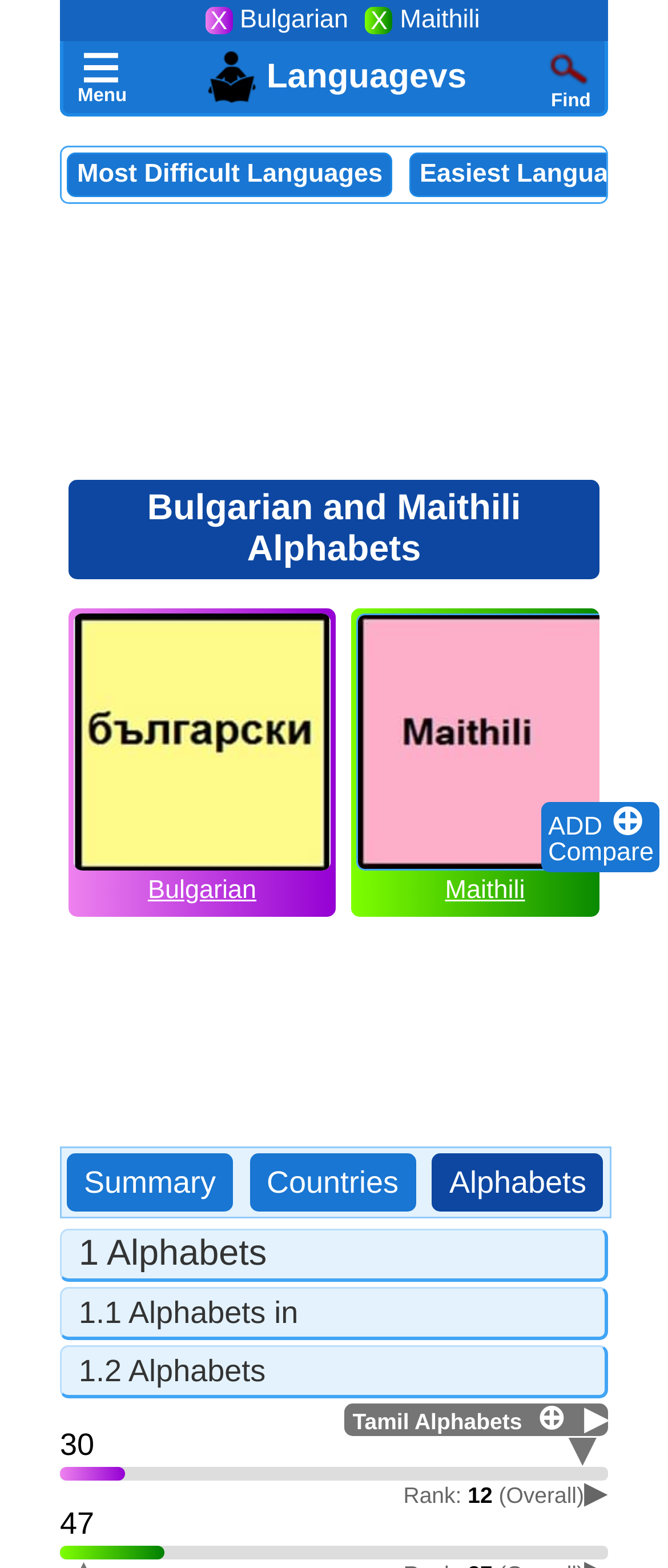Provide the bounding box coordinates of the HTML element described by the text: "Bernd Kistenmacher".

None